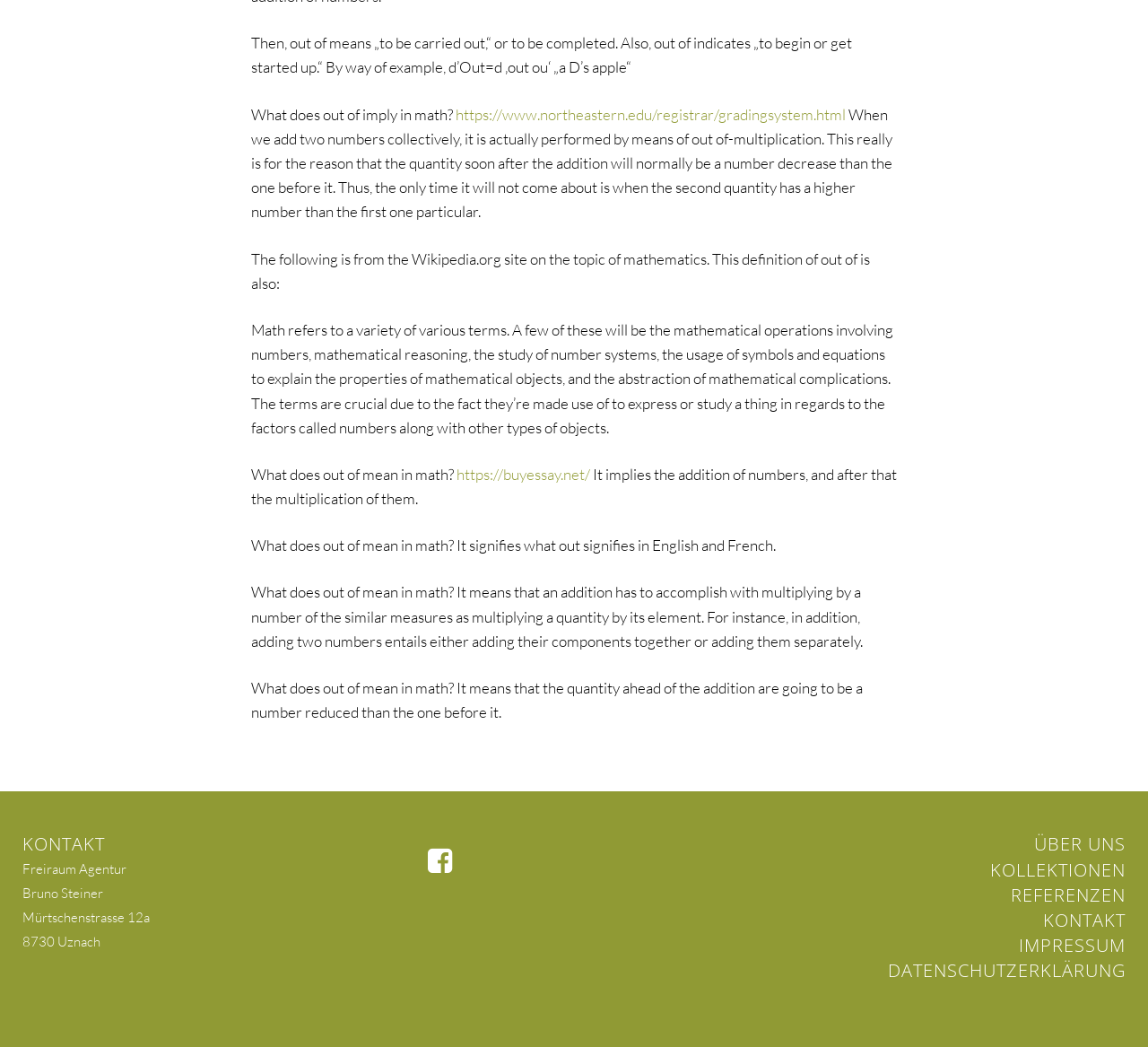Determine the bounding box coordinates of the element's region needed to click to follow the instruction: "Read about the Datenschtzerklärung". Provide these coordinates as four float numbers between 0 and 1, formatted as [left, top, right, bottom].

[0.773, 0.915, 0.98, 0.939]